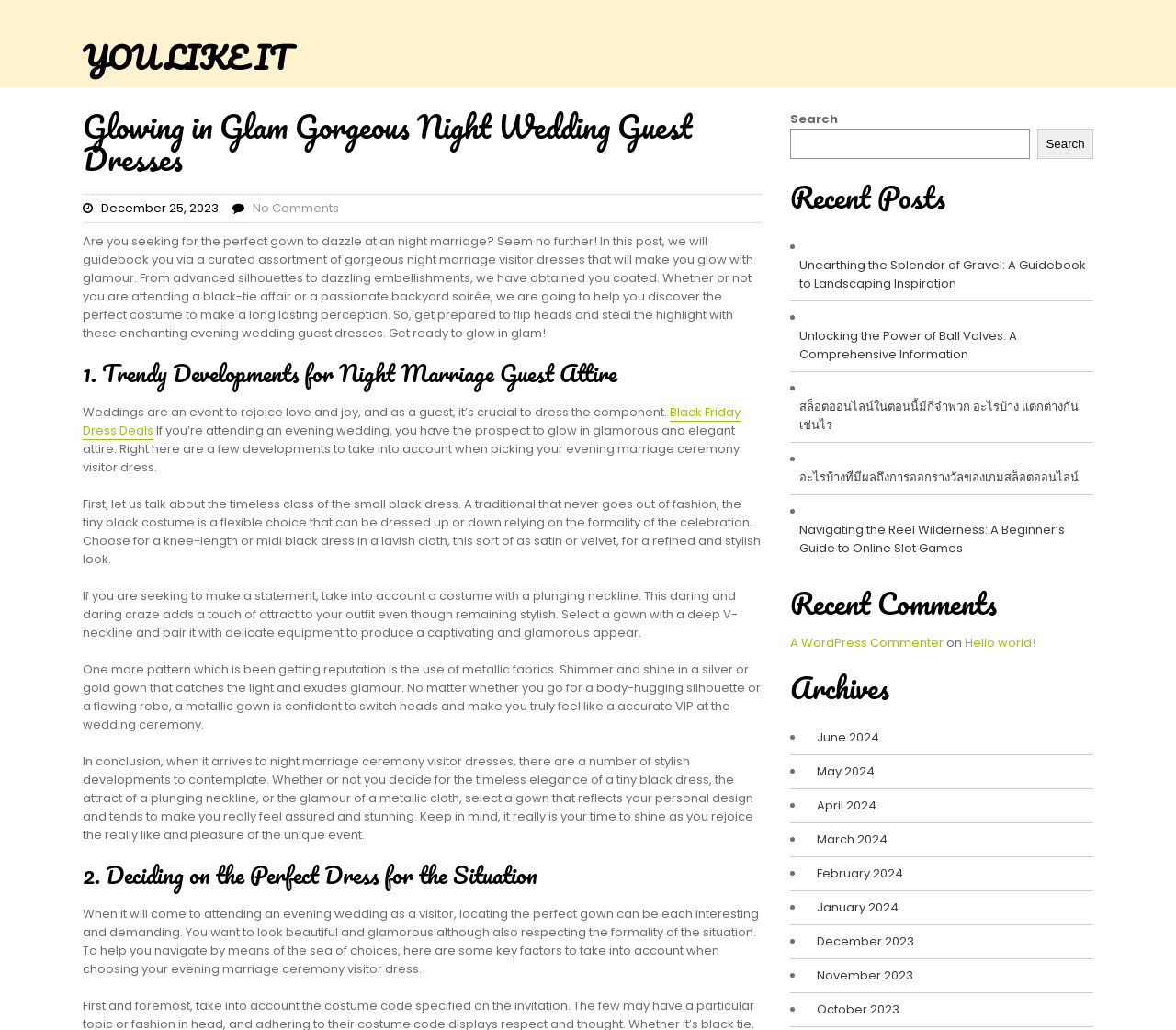What is the first trend mentioned for night marriage guest attire?
Refer to the screenshot and answer in one word or phrase.

Little black dress